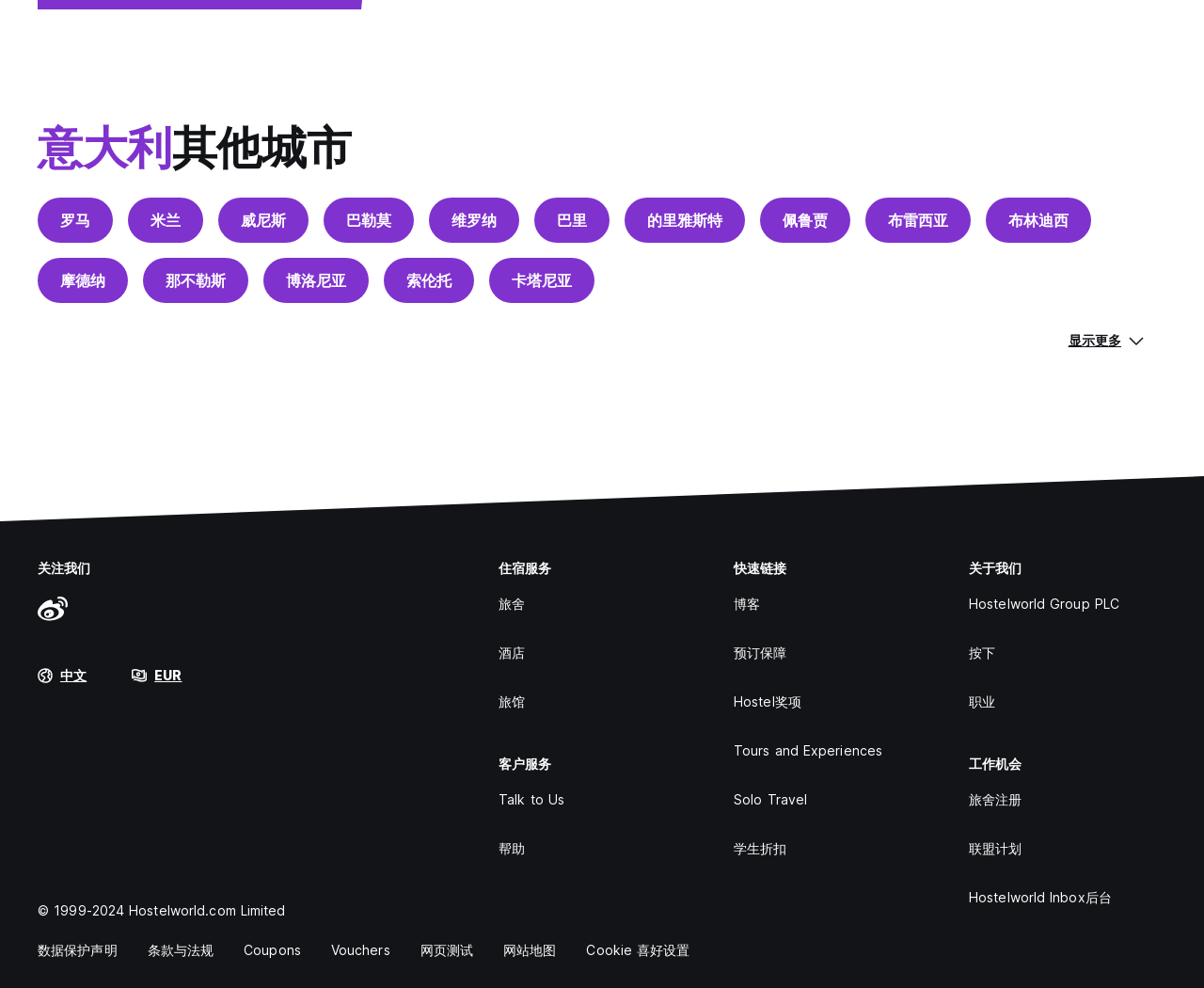What is the main category of accommodations?
Please provide a comprehensive answer based on the visual information in the image.

Based on the webpage, I can see multiple links related to hotels, such as '查看在罗马的所有酒店' (View all hotels in Rome), '查看在米兰的所有酒店' (View all hotels in Milan), and so on. This suggests that the main category of accommodations on this webpage is hotels.